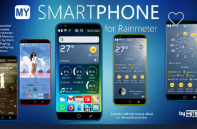Provide a single word or phrase to answer the given question: 
What is the background color of the design?

Blue